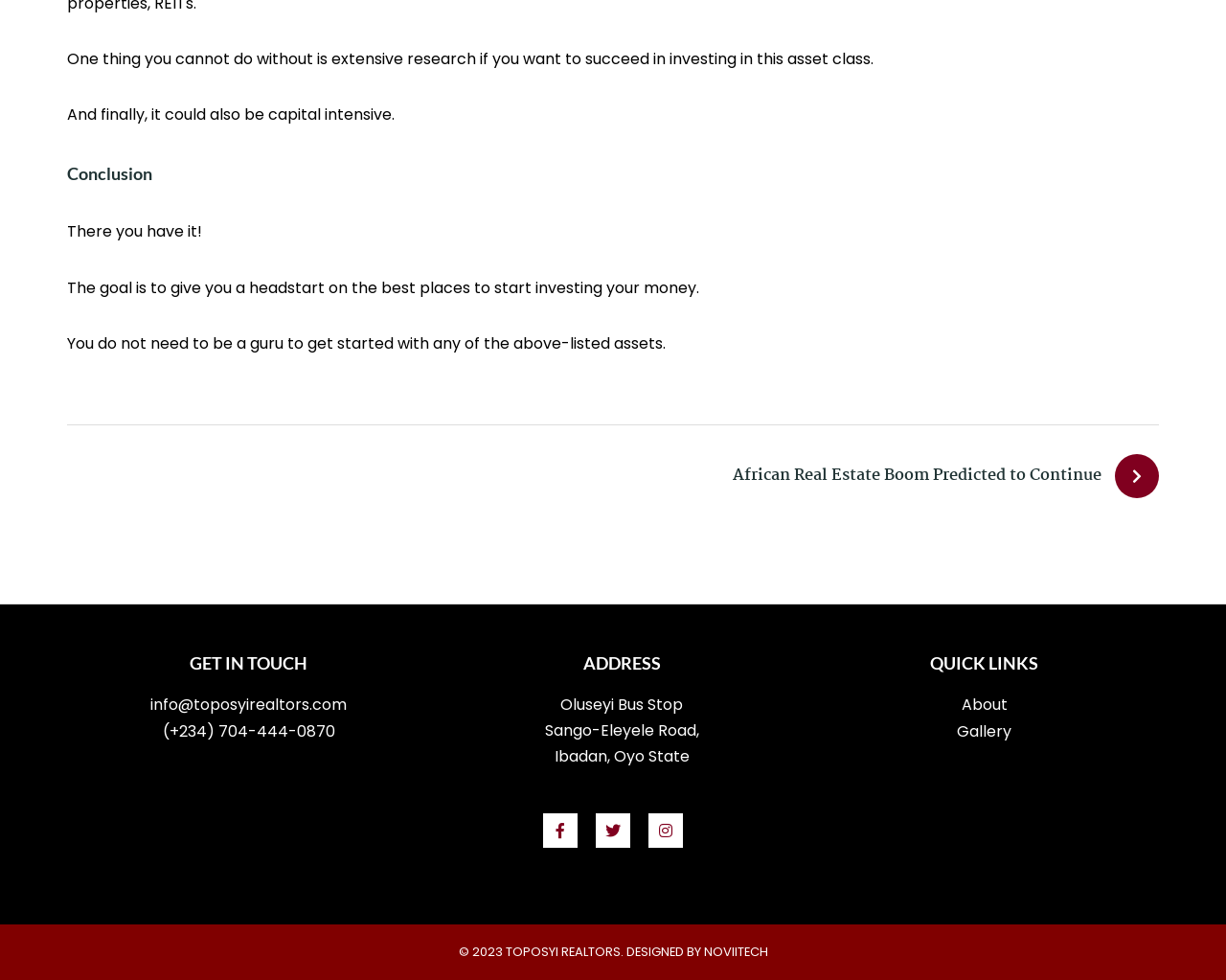Please answer the following question using a single word or phrase: 
What is the goal of the article?

Give a headstart on investing